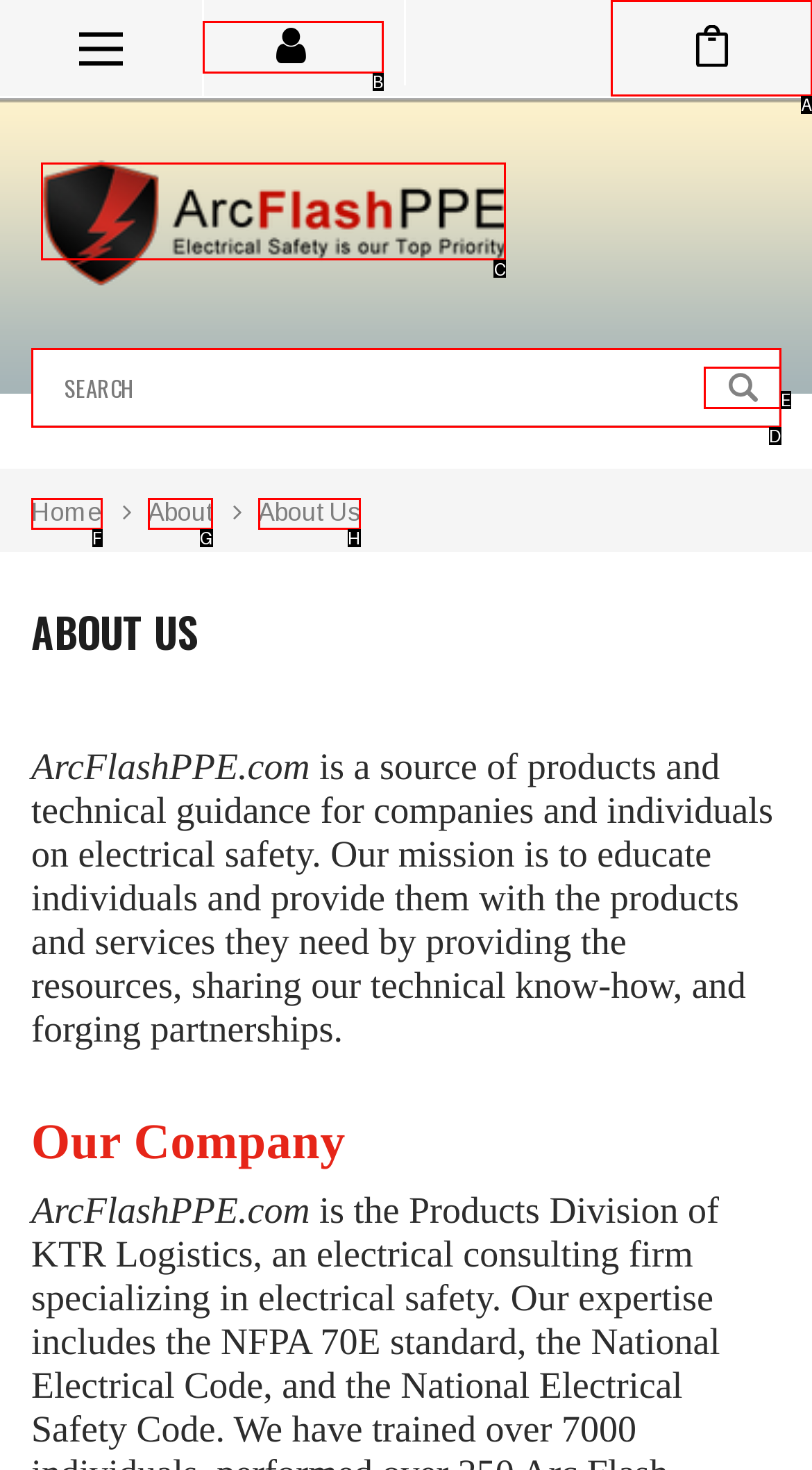Choose the letter of the option you need to click to Check 'Terms and Conditions'. Answer with the letter only.

None